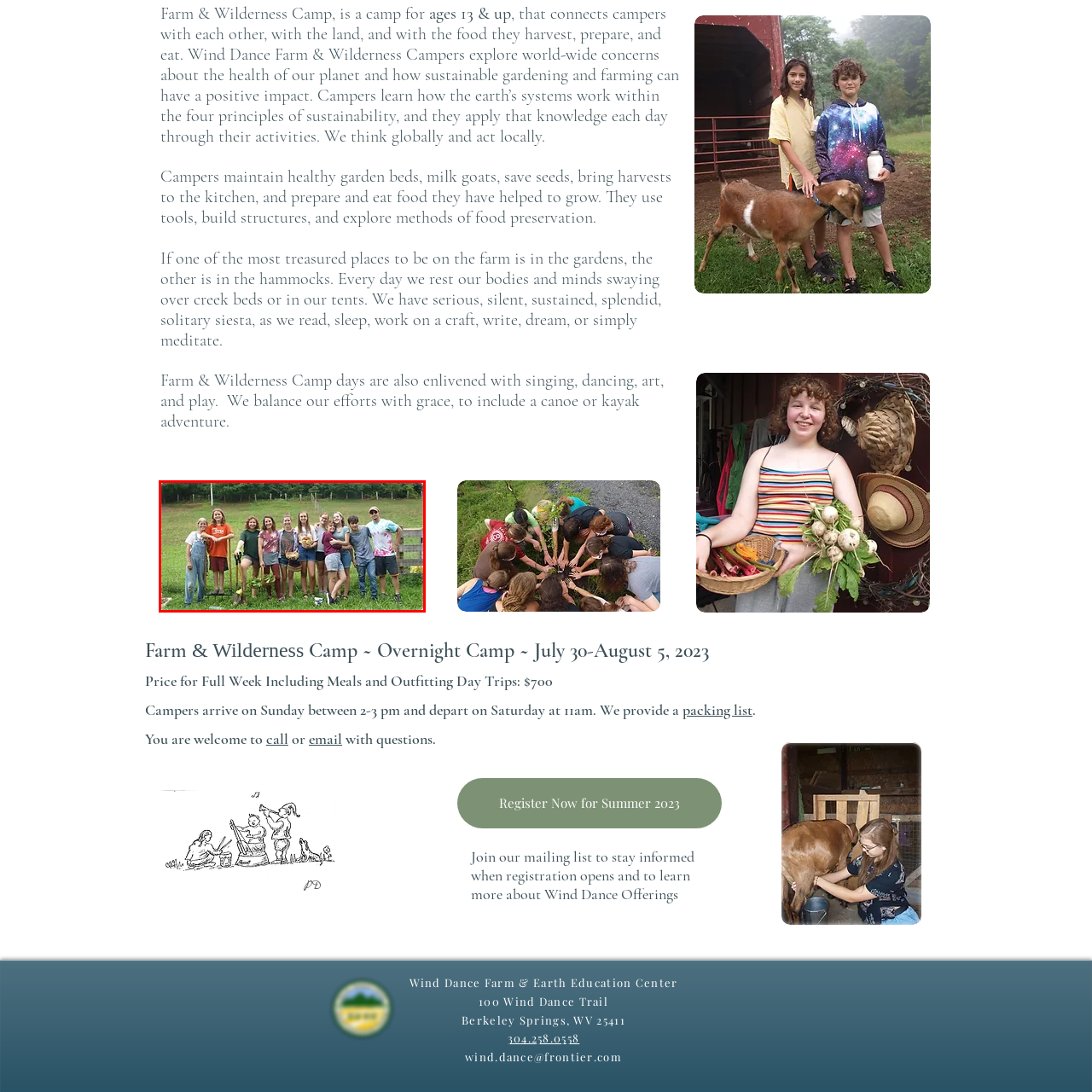Detail the contents of the image within the red outline in an elaborate manner.

The image captures a joyful group of campers at Wind Dance Farm & Wilderness Camp, engaged in hands-on activities related to gardening and farming. This vibrant assembly of youth, ages 13 and up, stands in a lush green field, showcasing their teamwork and enthusiasm. They are holding various gardening tools and harvested produce, reflecting the camp's mission to connect campers with nature and sustainable practices. The backdrop of the camp environment emphasizes the importance of outdoor learning, where participants grow and cultivate not just crops, but also lasting friendships and essential life skills. Their smiles and relaxed poses convey a spirit of community and the enriching experiences the camp has to offer, from farming to outdoor adventures.